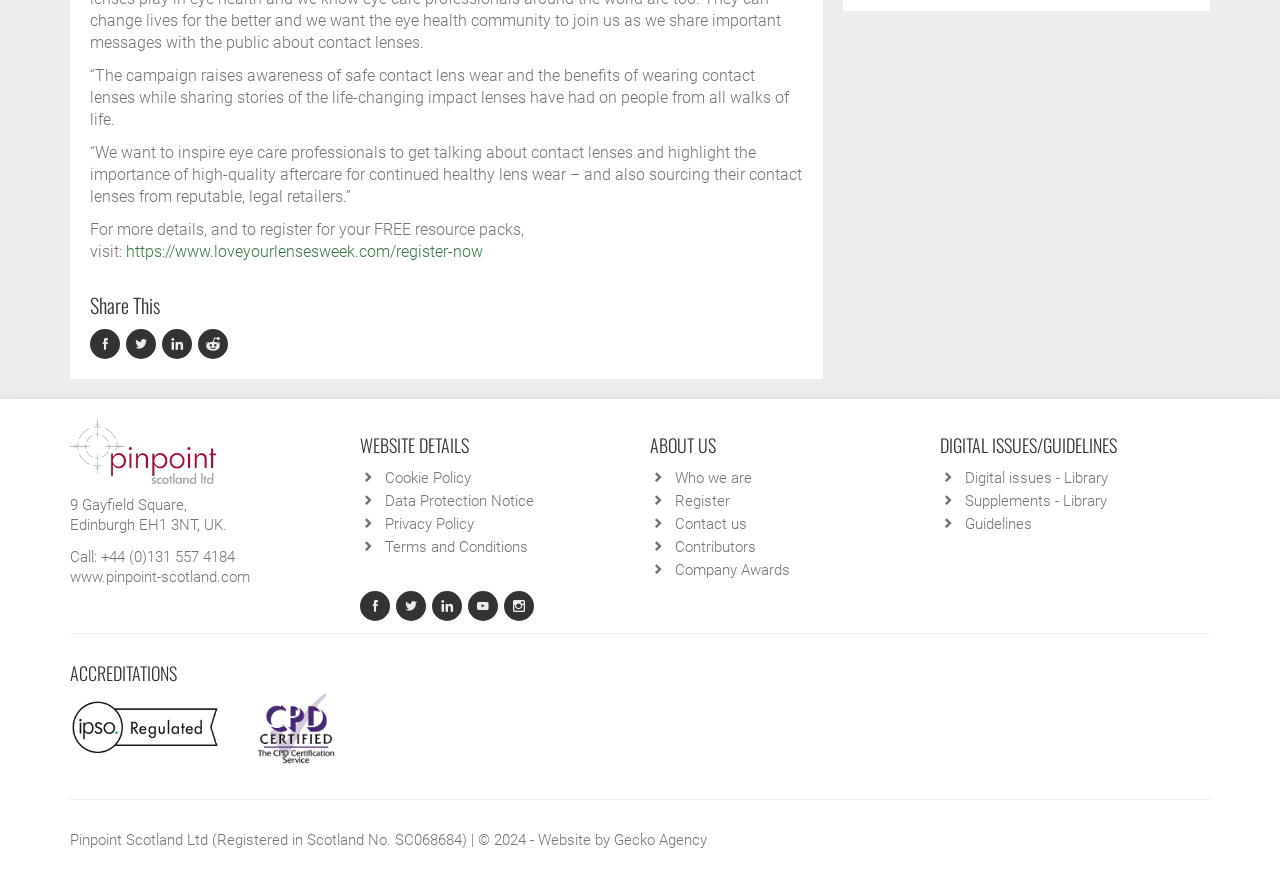Identify the bounding box coordinates for the UI element described as follows: https://www.loveyourlensesweek.com/register-now. Use the format (top-left x, top-left y, bottom-right x, bottom-right y) and ensure all values are floating point numbers between 0 and 1.

[0.098, 0.276, 0.377, 0.297]